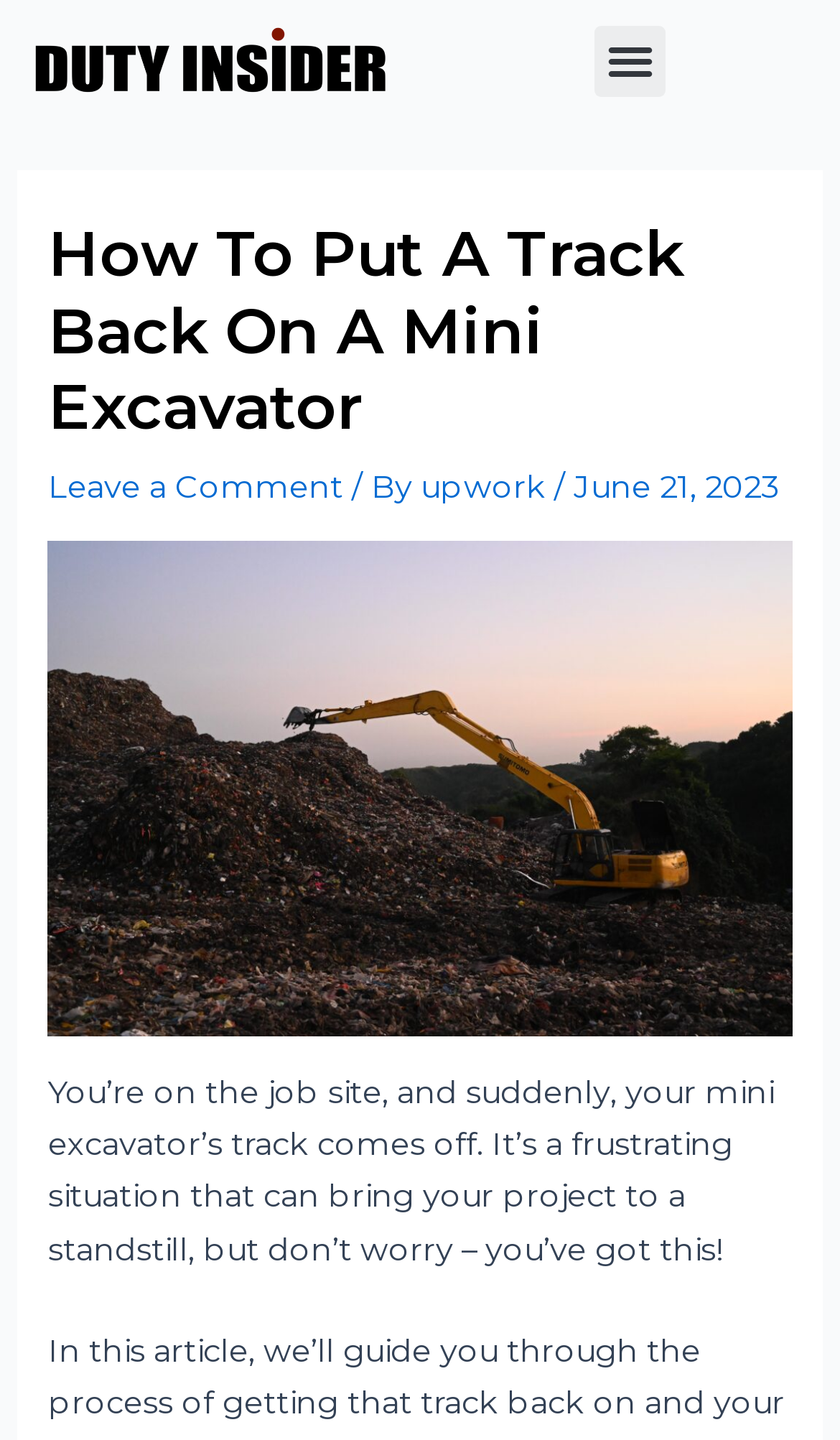Describe all significant elements and features of the webpage.

The webpage is a tutorial guide on how to fix mini excavator tracks. At the top left of the page, there is a link with no text. To the right of this link, a menu toggle button is located. Below these elements, a header section spans the width of the page, containing a heading that matches the title of the webpage, "How To Put A Track Back On A Mini Excavator". 

Under the heading, there are three links: "Leave a Comment", a link to "upwork", and another link with no text. Between the "Leave a Comment" link and the "upwork" link, there is a static text "/ By". To the right of the "upwork" link, the date "June 21, 2023" is displayed.

Below the header section, a large figure or image takes up most of the page width. Underneath the figure, a block of text explains the situation of a mini excavator's track coming off on a job site and reassures the reader that they can fix it.